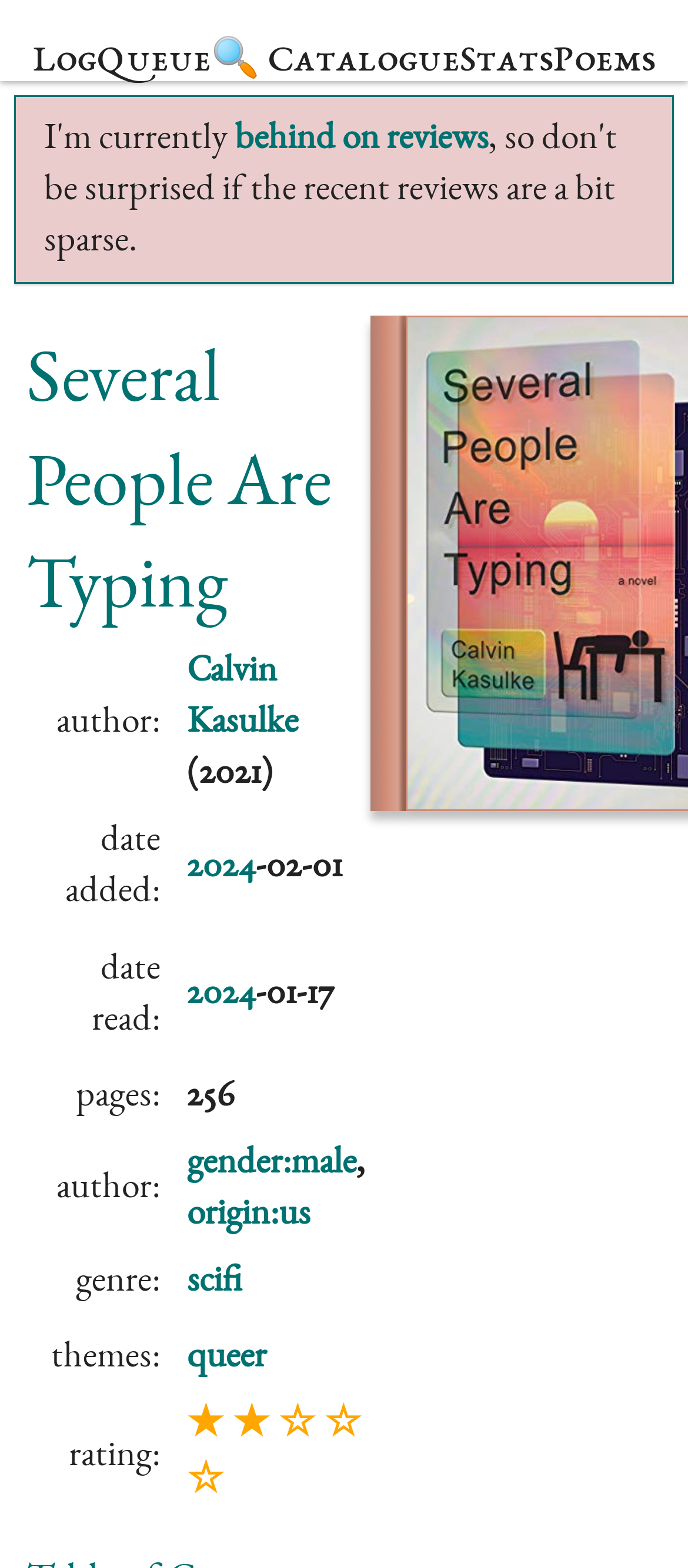Identify the bounding box coordinates of the element that should be clicked to fulfill this task: "Check behind on reviews". The coordinates should be provided as four float numbers between 0 and 1, i.e., [left, top, right, bottom].

[0.341, 0.078, 0.71, 0.101]